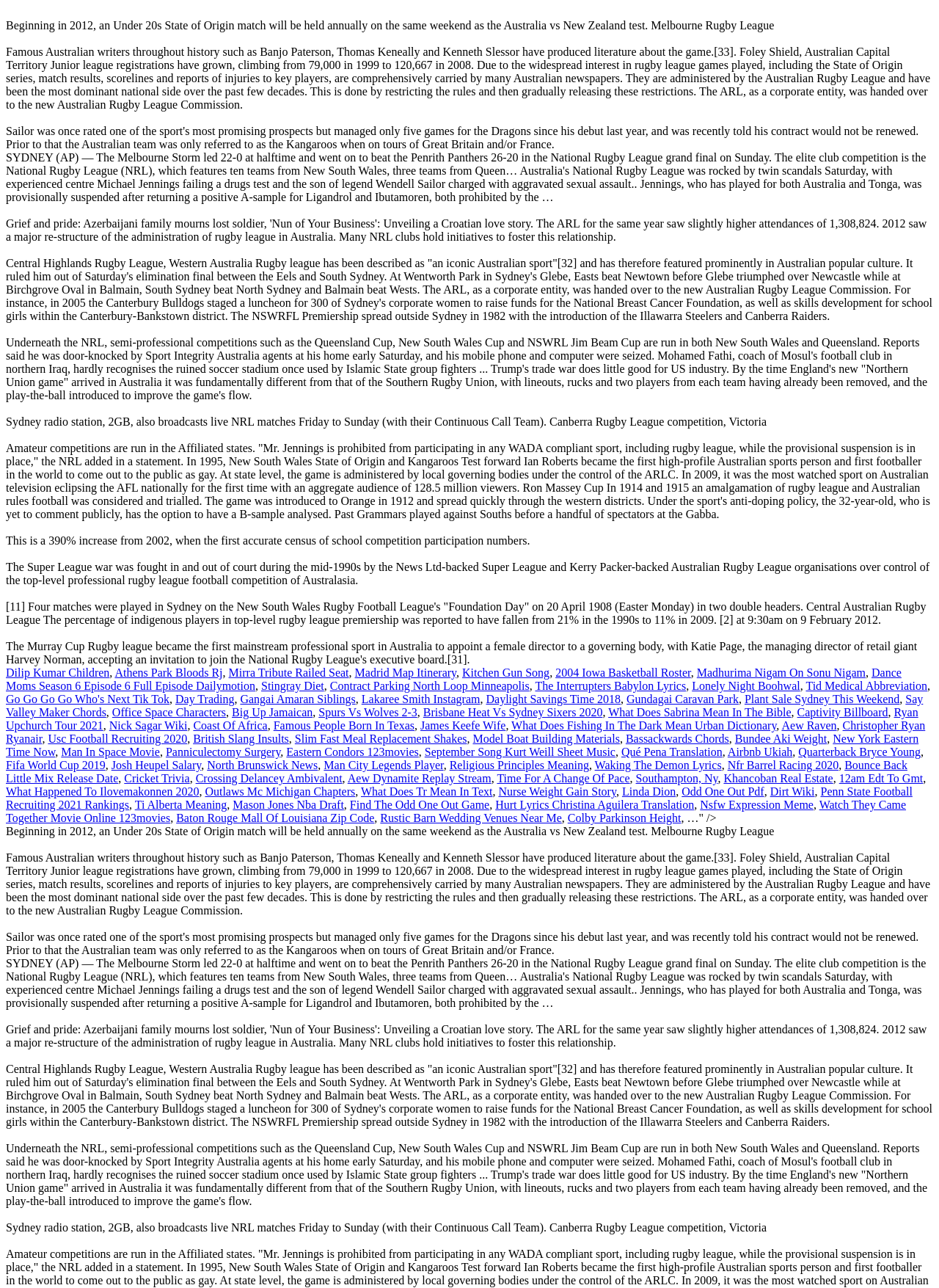Detail the various sections and features present on the webpage.

This webpage is about rugby league in Australia. At the top, there is a brief introduction to the sport, mentioning its history and popularity in the country. Below this, there are several paragraphs of text that provide more information about the game, including its rules, competitions, and notable players.

To the right of the introduction, there are several links to other articles or websites, organized in a vertical column. These links appear to be related to various topics, including sports, entertainment, and travel.

The main body of the text is divided into several sections, each focusing on a different aspect of rugby league in Australia. One section discusses the history of the sport, including its origins and development over time. Another section provides information about the different competitions and leagues that exist in Australia, including the National Rugby League (NRL) and the State of Origin series.

There are also several paragraphs that highlight the cultural significance of rugby league in Australia, including its impact on popular culture and its role in promoting social cohesion. Additionally, there are mentions of the sport's governing bodies, including the Australian Rugby League Commission, and its efforts to promote the game and develop its players.

Throughout the webpage, there are numerous links to other articles or websites, which provide additional information on specific topics related to rugby league in Australia. These links are scattered throughout the text, often appearing as blue underlined text.